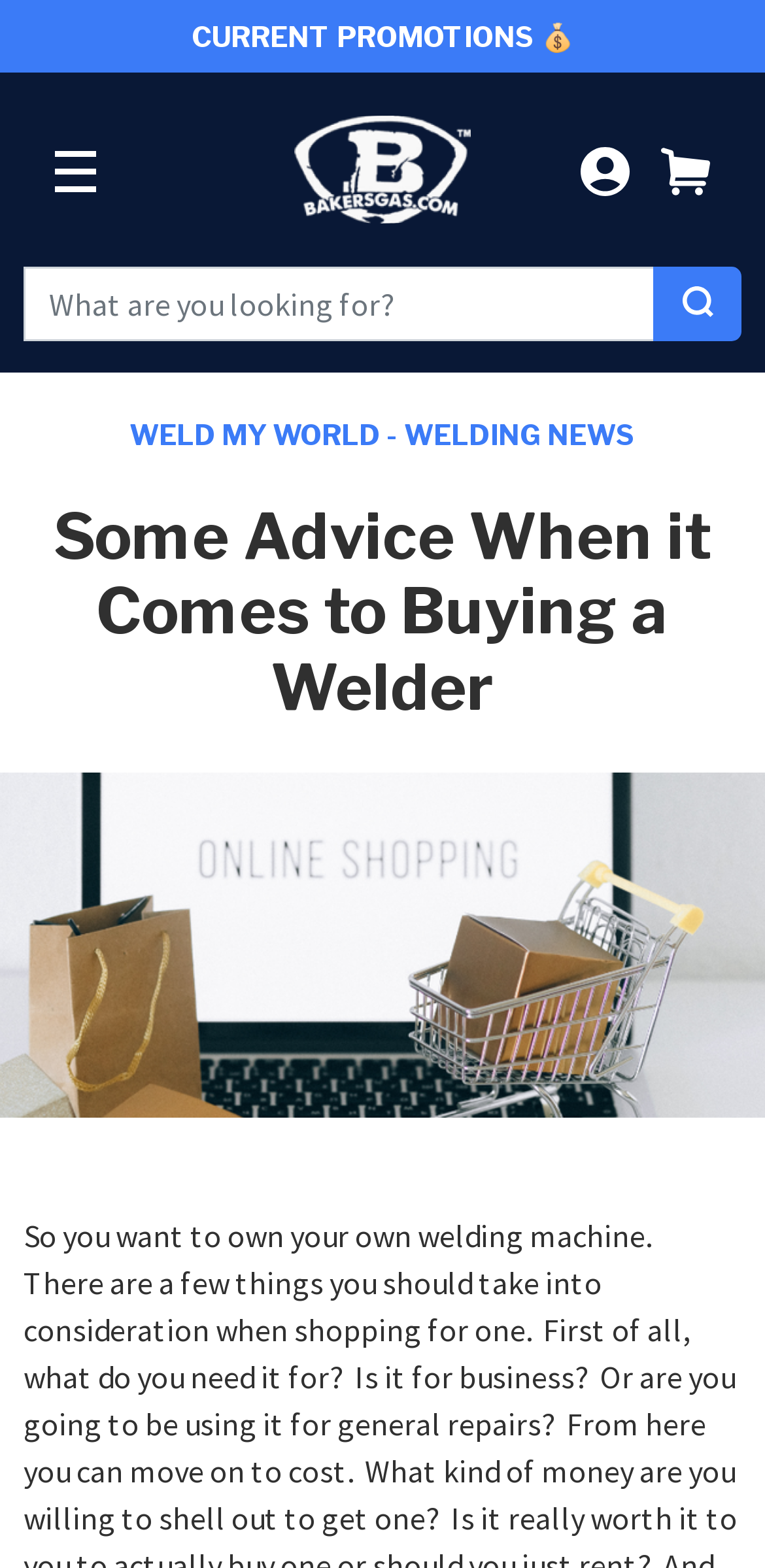Please determine the bounding box coordinates of the section I need to click to accomplish this instruction: "Search for products".

[0.031, 0.17, 0.856, 0.218]